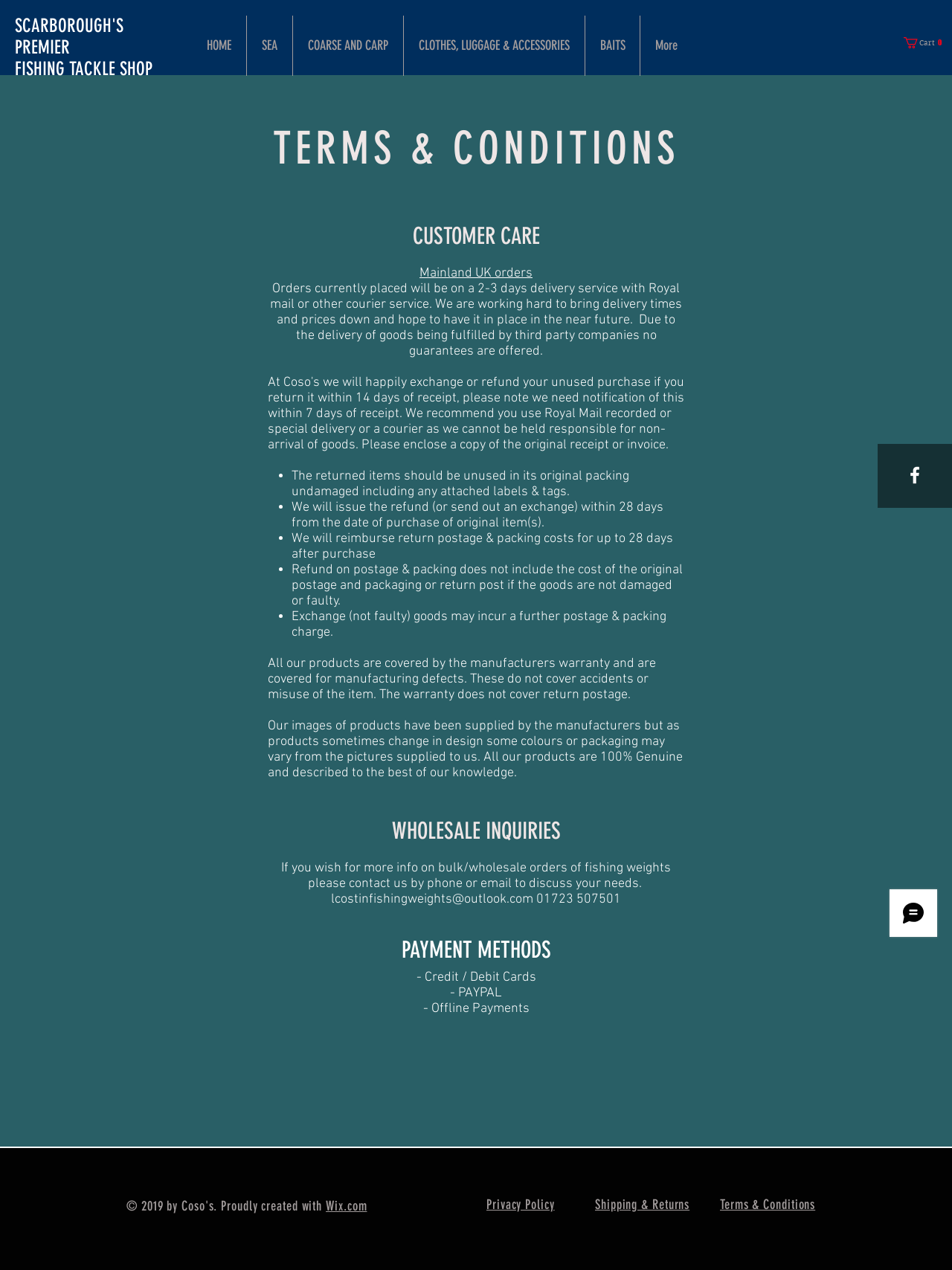What is the delivery time for mainland UK orders?
Based on the visual, give a brief answer using one word or a short phrase.

2-3 days